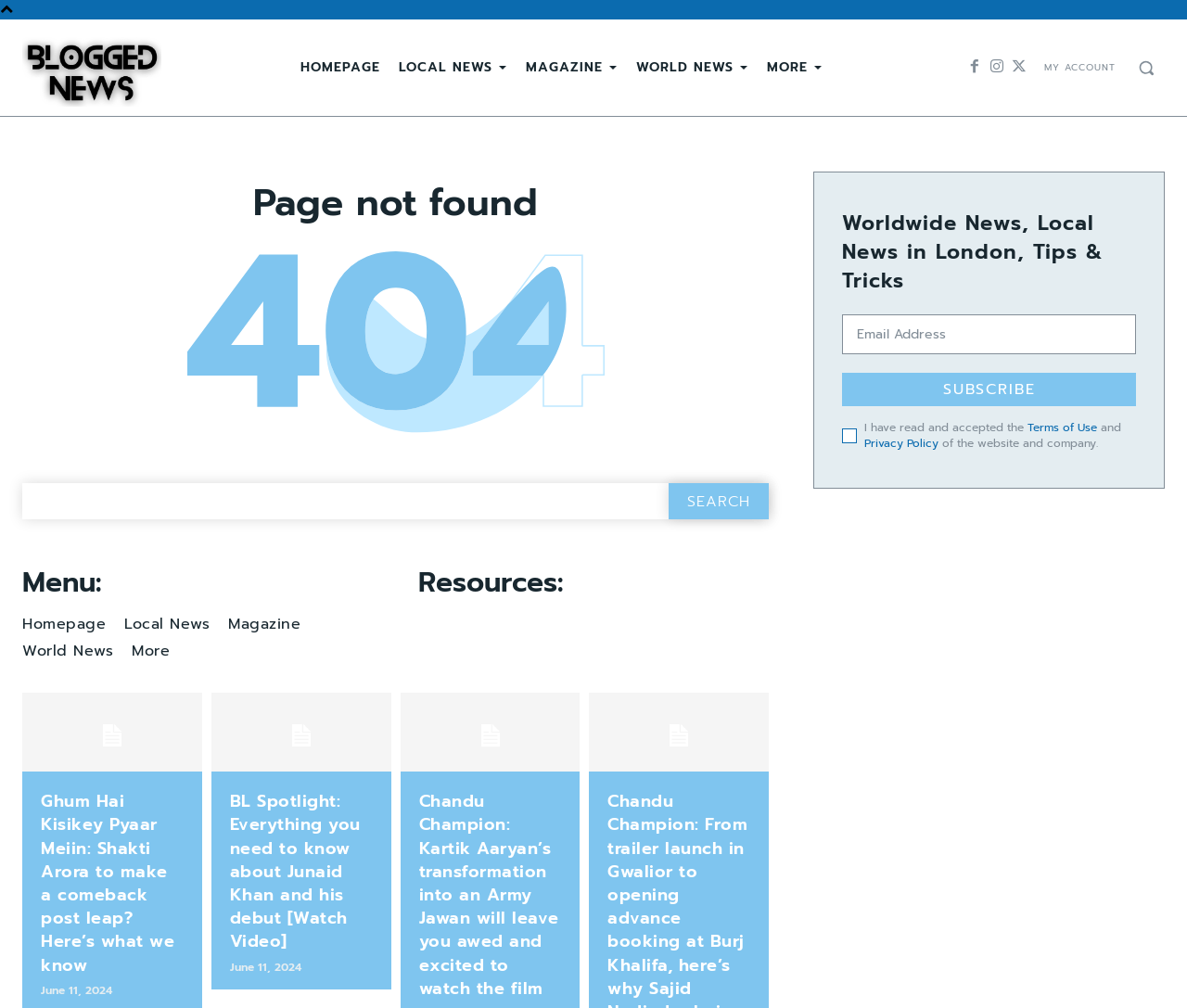Please determine the bounding box coordinates of the element to click on in order to accomplish the following task: "Visit the website created with wix.com". Ensure the coordinates are four float numbers ranging from 0 to 1, i.e., [left, top, right, bottom].

None